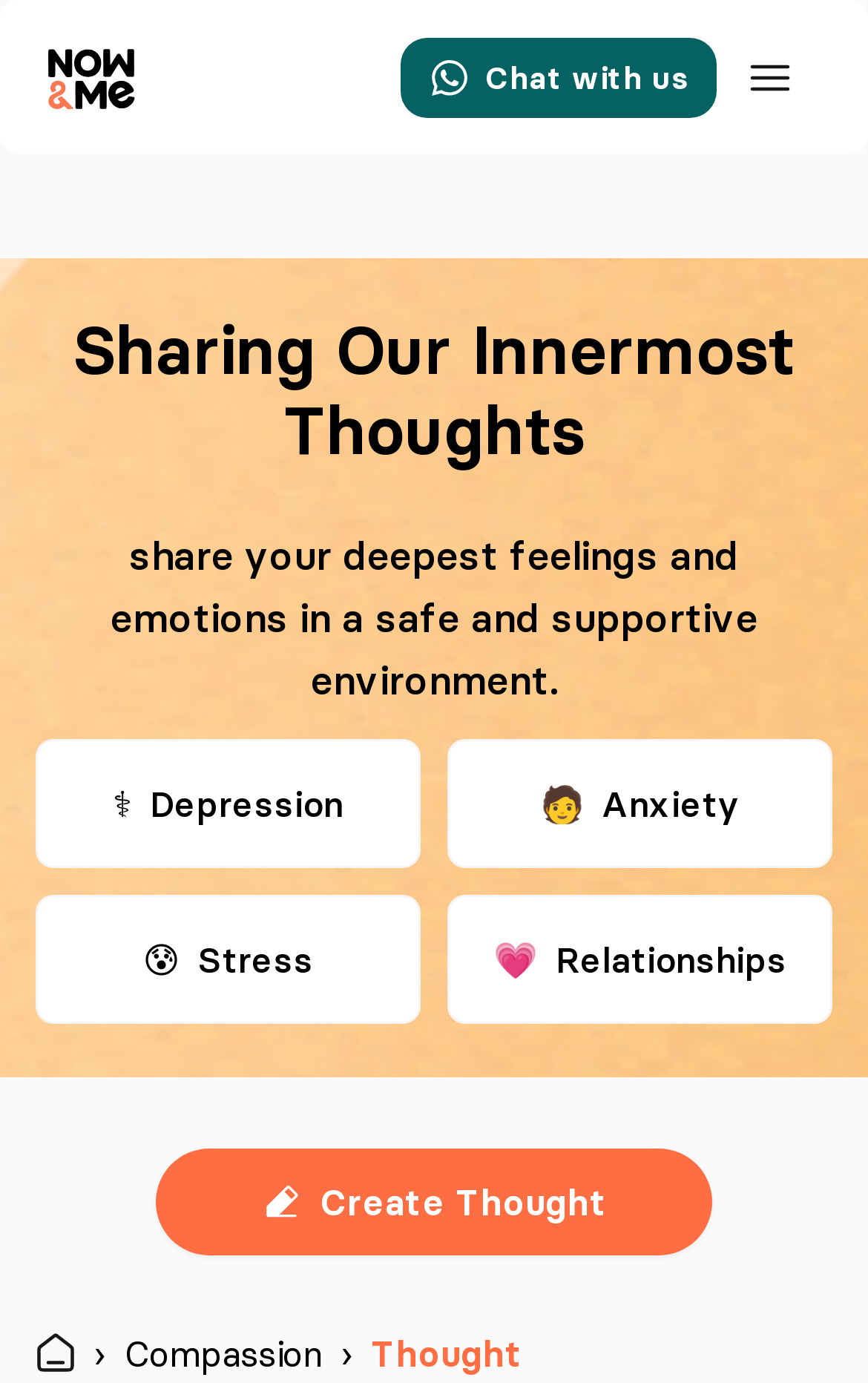Please answer the following question using a single word or phrase: 
What is the button below the 'Sharing Our Innermost Thoughts' heading?

Create Thought